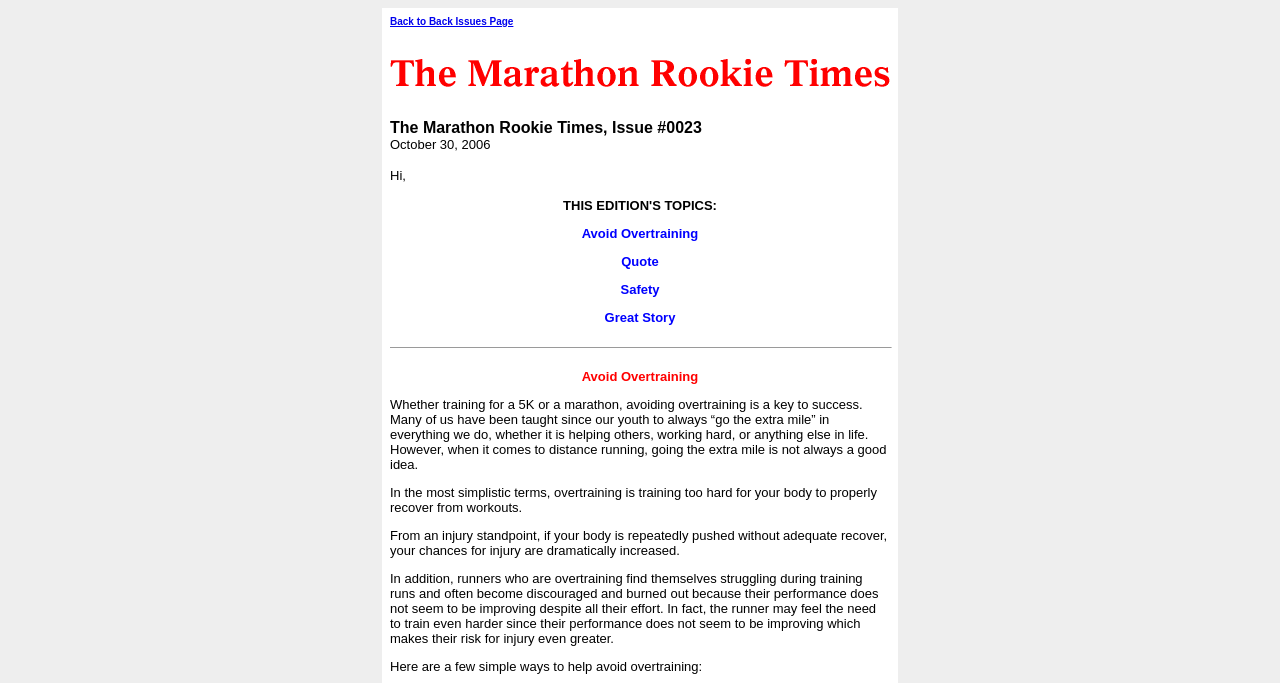What is the purpose of the separator element?
Could you give a comprehensive explanation in response to this question?

I inferred the purpose of the separator element by looking at its position in the LayoutTableCell element, which suggests that it is used to separate sections of the article. Its horizontal orientation also supports this interpretation.